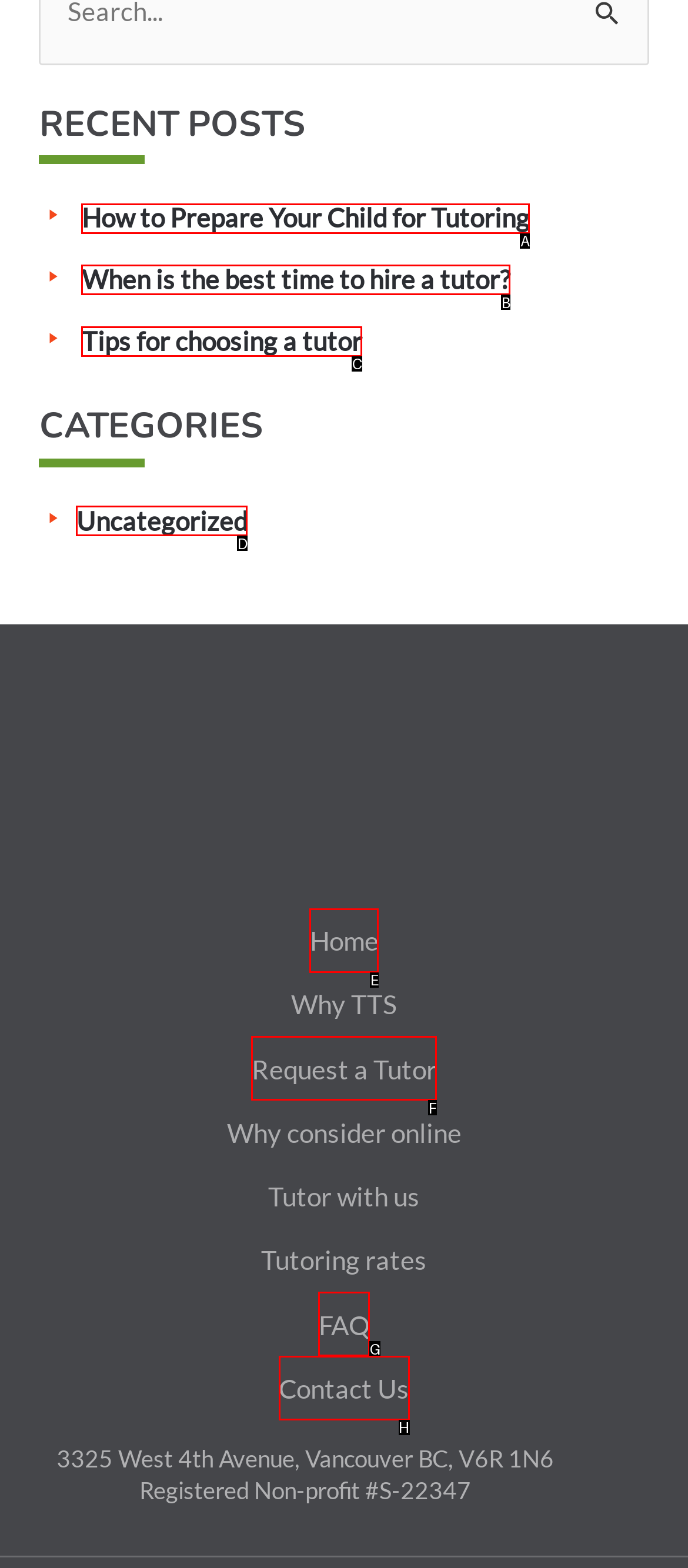Identify the matching UI element based on the description: Tips for choosing a tutor
Reply with the letter from the available choices.

C